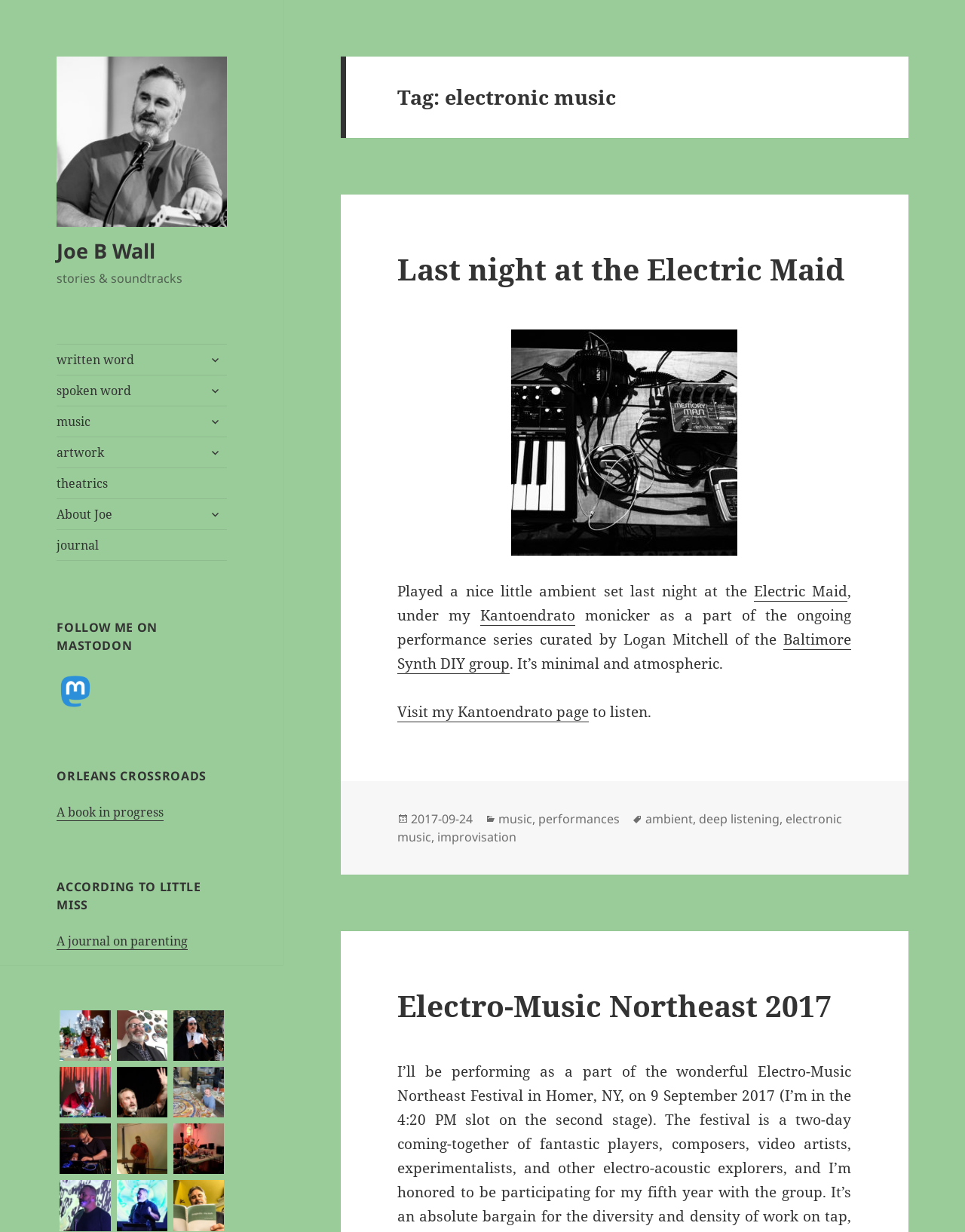How many figures are there on the webpage?
Based on the image, give a concise answer in the form of a single word or short phrase.

8